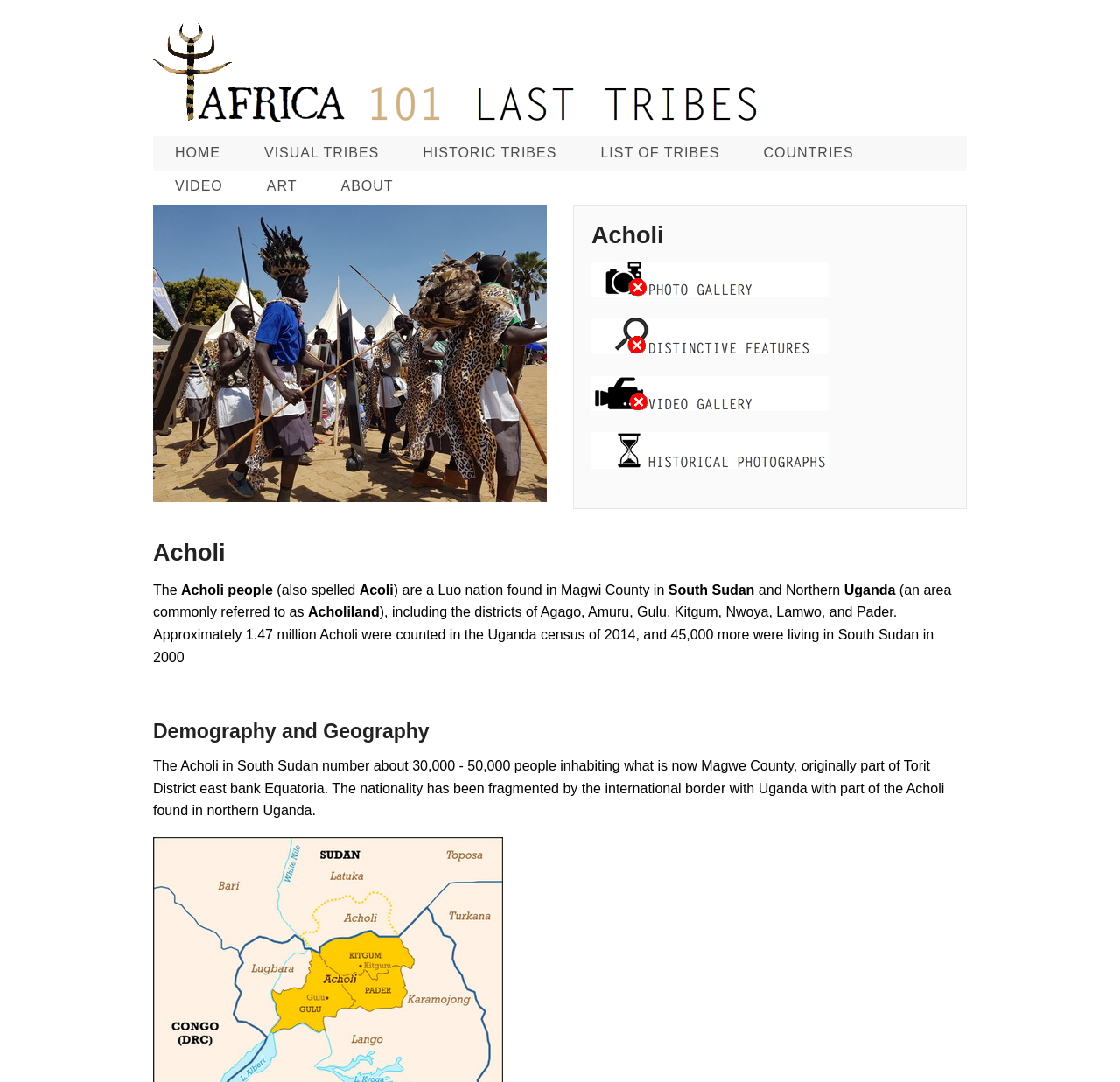Please pinpoint the bounding box coordinates for the region I should click to adhere to this instruction: "Read about Demography and Geography".

[0.137, 0.666, 0.863, 0.686]